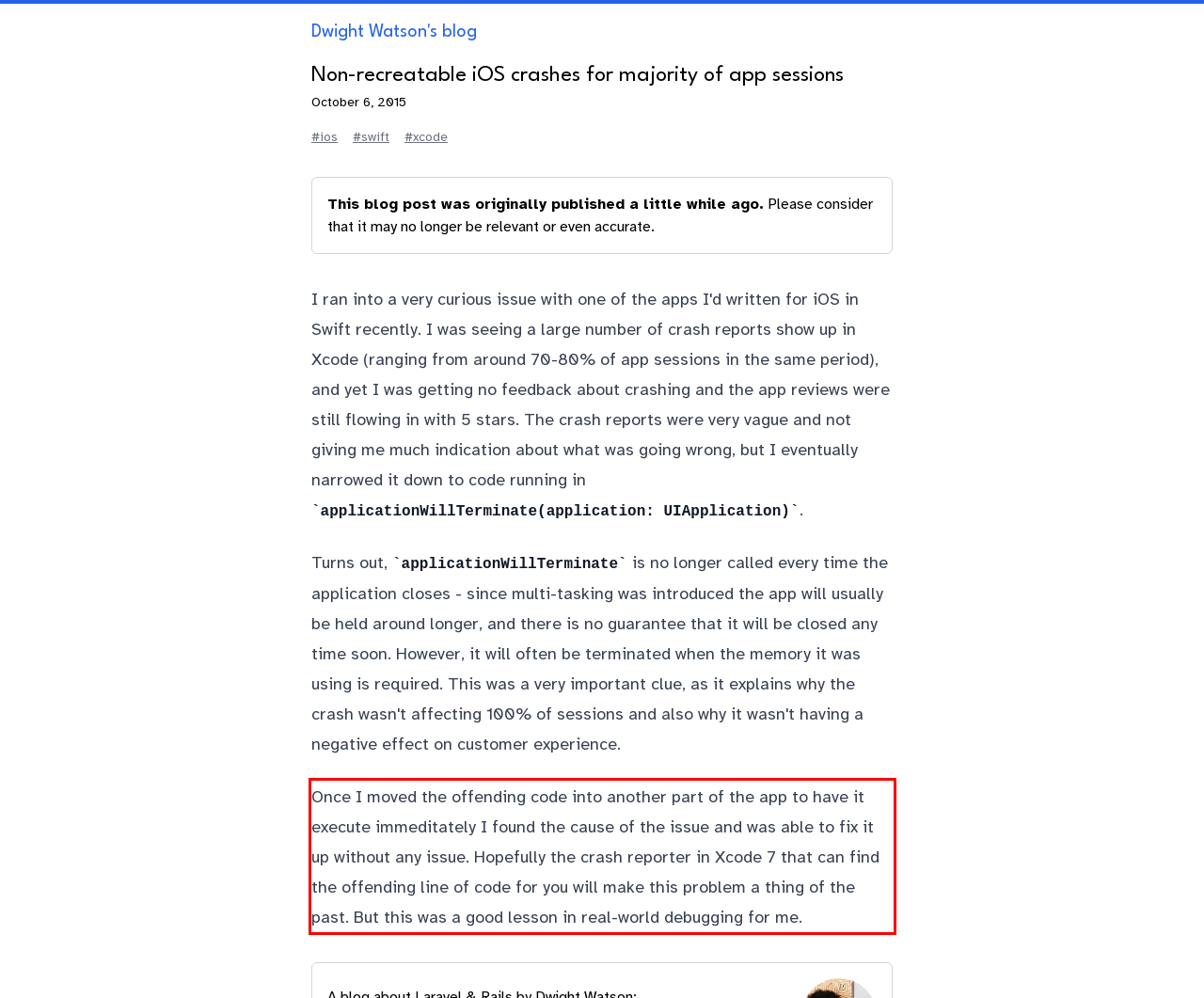Please examine the webpage screenshot and extract the text within the red bounding box using OCR.

Once I moved the offending code into another part of the app to have it execute immeditately I found the cause of the issue and was able to fix it up without any issue. Hopefully the crash reporter in Xcode 7 that can find the offending line of code for you will make this problem a thing of the past. But this was a good lesson in real-world debugging for me.